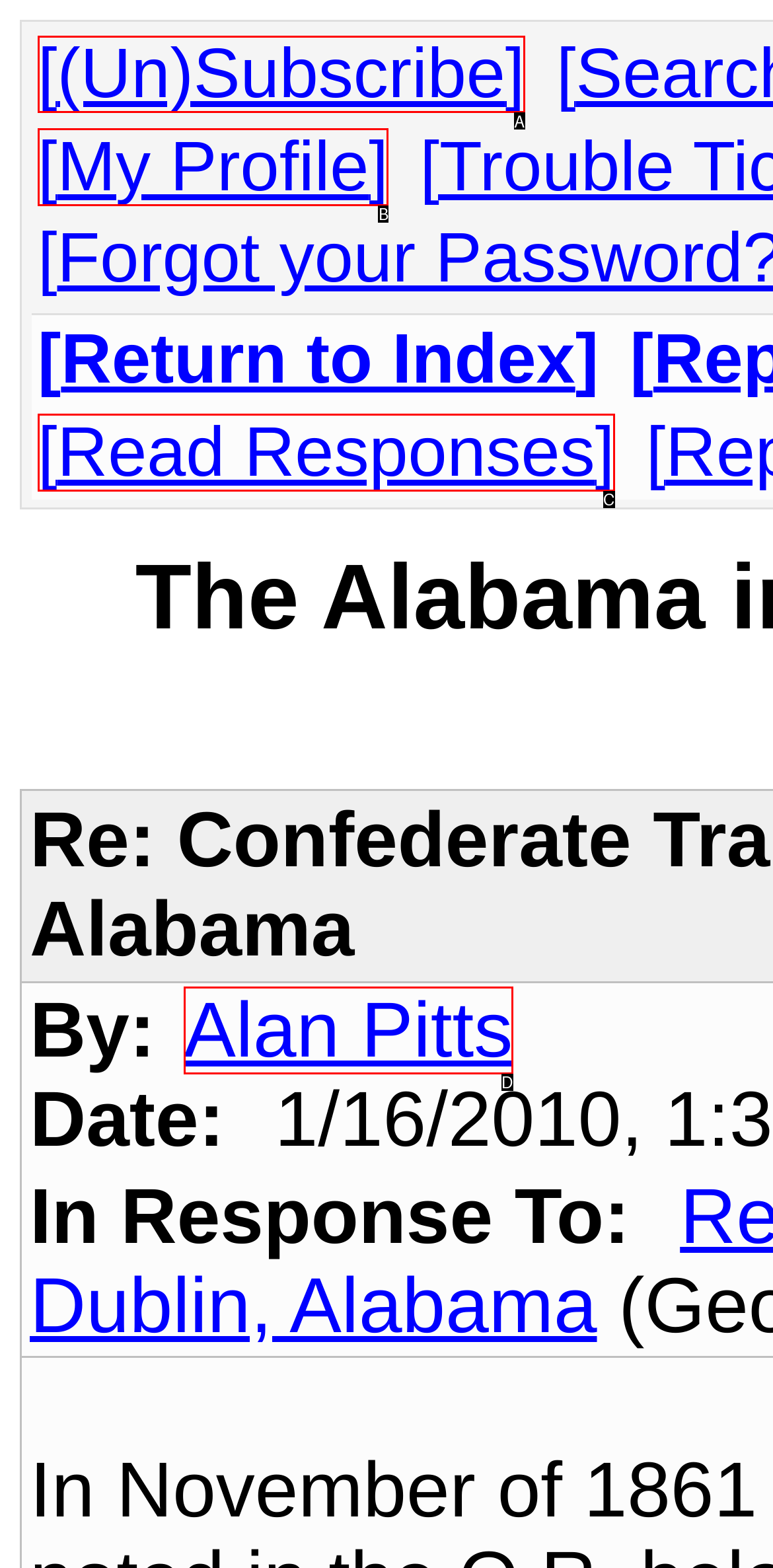Identify which HTML element aligns with the description: (Un)Subscribe
Answer using the letter of the correct choice from the options available.

A